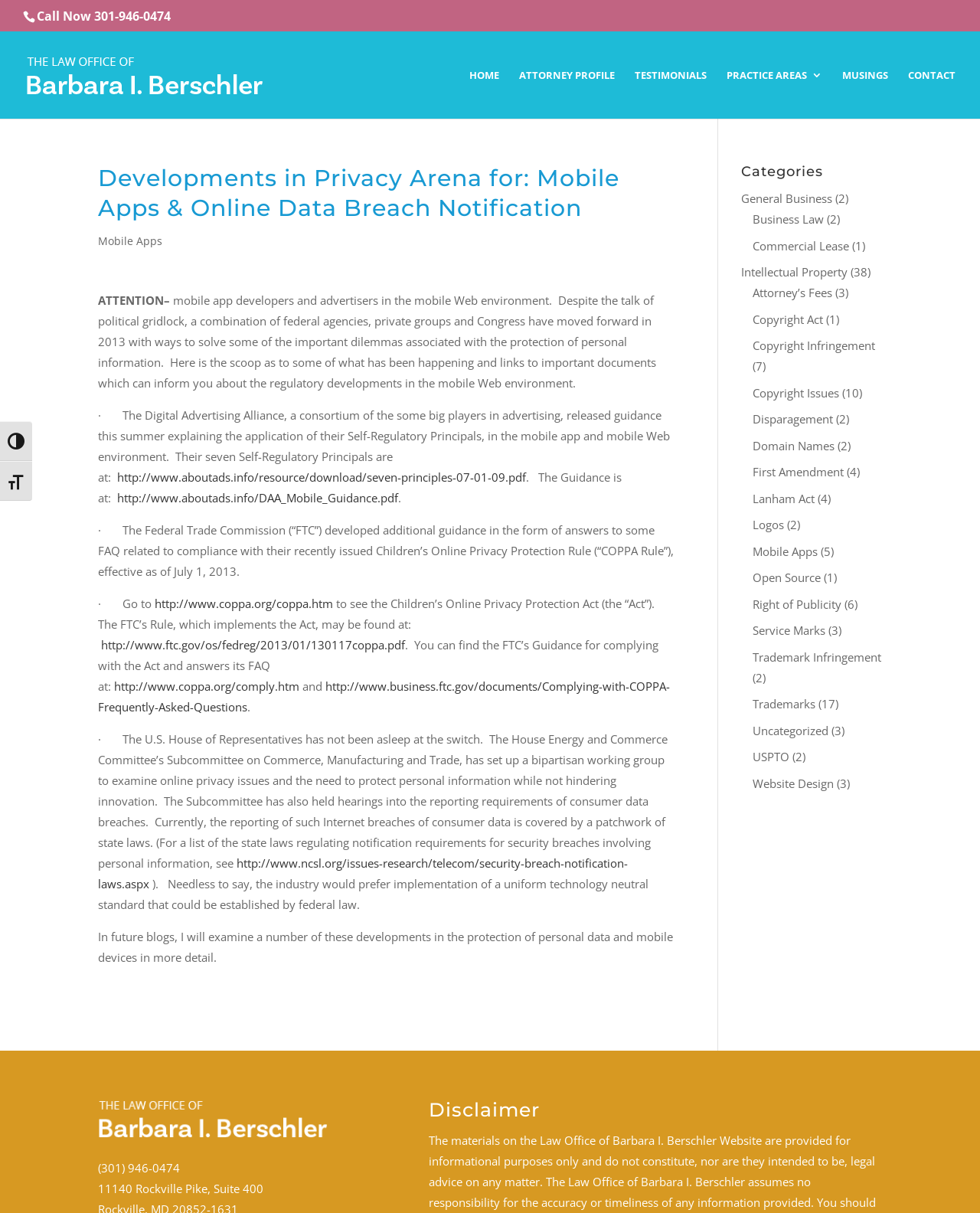Find the bounding box coordinates of the clickable region needed to perform the following instruction: "Toggle high contrast". The coordinates should be provided as four float numbers between 0 and 1, i.e., [left, top, right, bottom].

[0.0, 0.347, 0.033, 0.38]